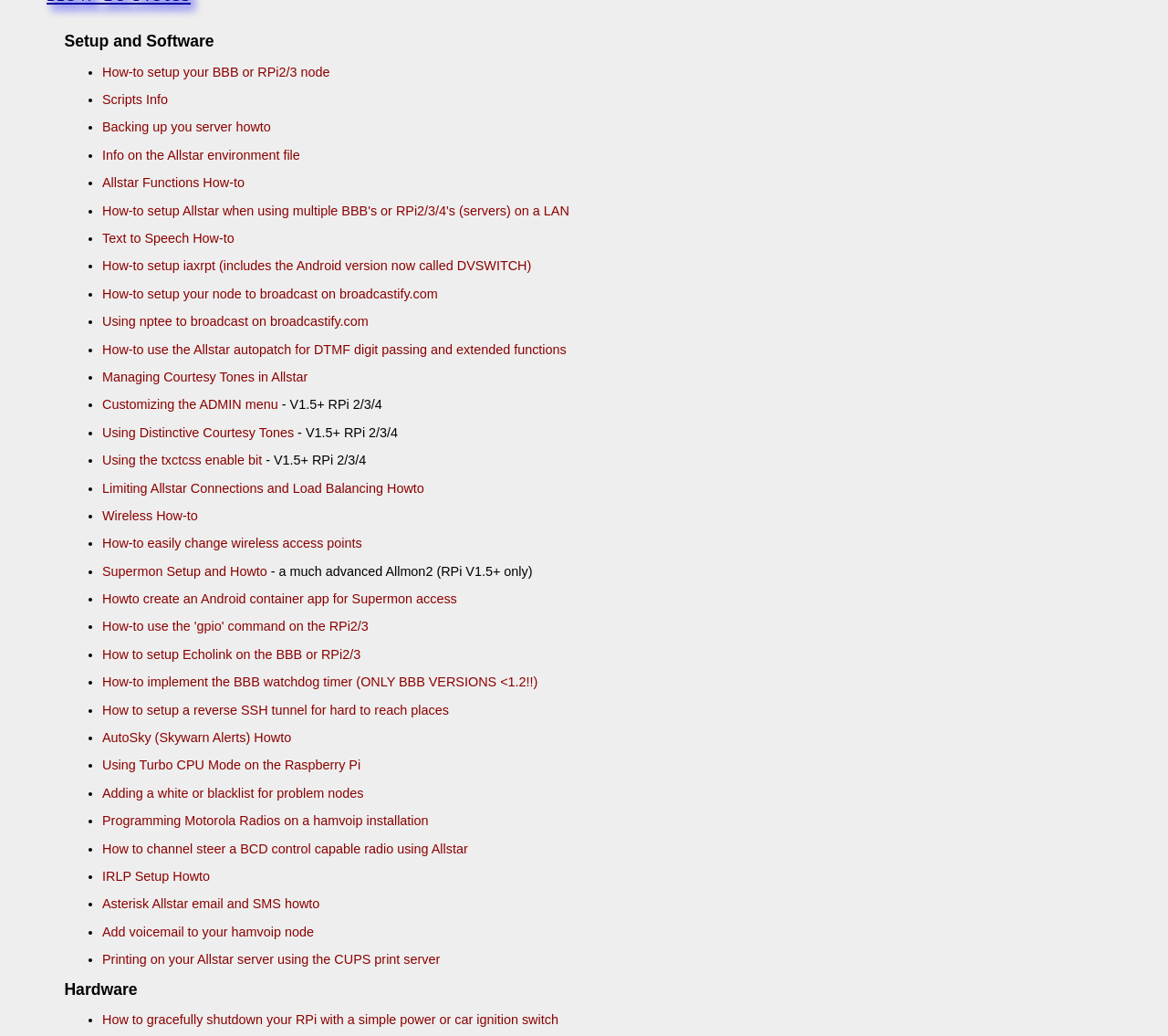Please give a concise answer to this question using a single word or phrase: 
What is the last link on this webpage?

How to gracefully shutdown your RPi with a simple power or car ignition switch